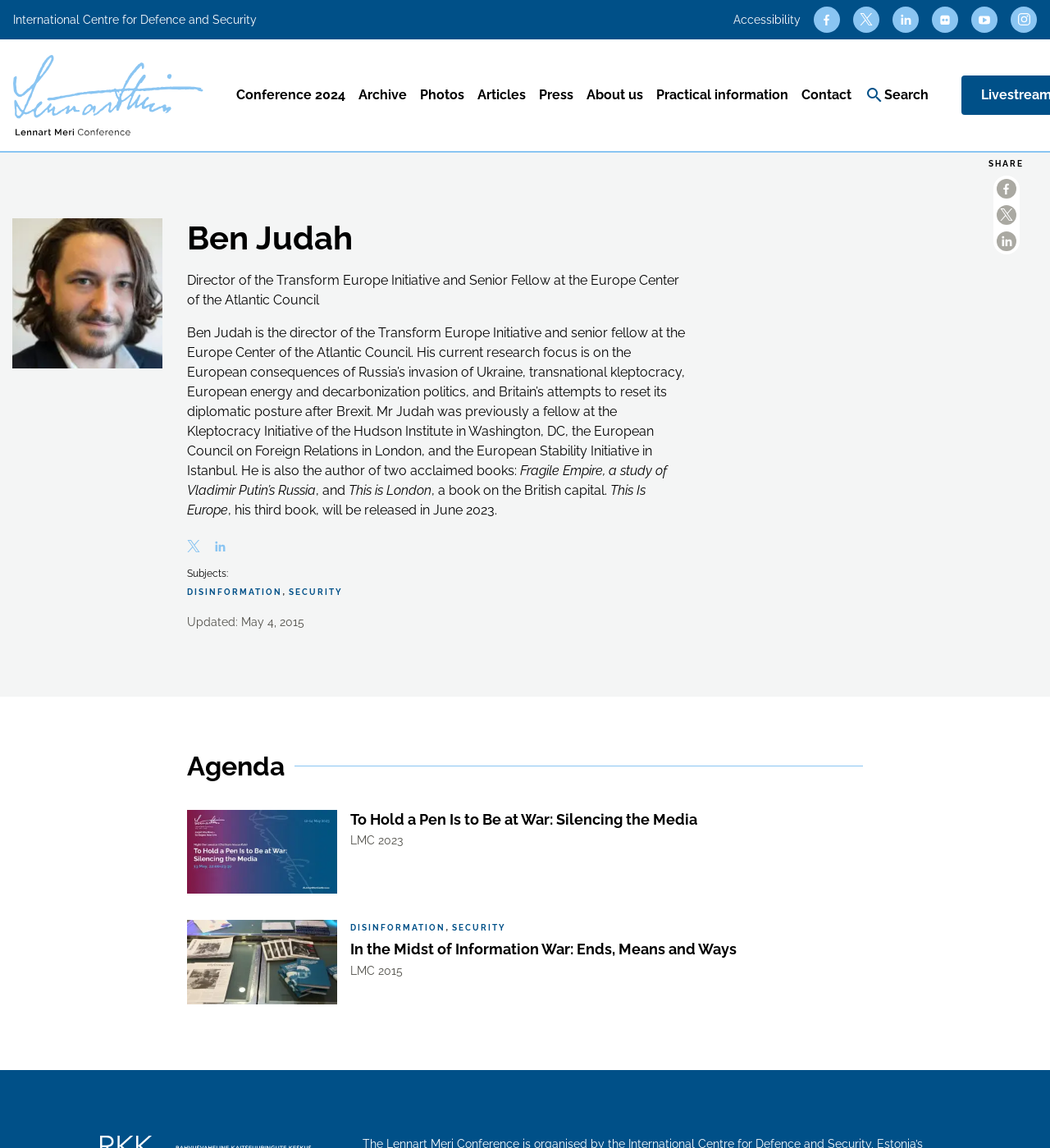Using the information in the image, give a comprehensive answer to the question: 
What is Ben Judah's current research focus?

Based on the webpage, Ben Judah's bio is provided, which mentions his current research focus is on the European consequences of Russia’s invasion of Ukraine, transnational kleptocracy, European energy and decarbonization politics, and Britain’s attempts to reset its diplomatic posture after Brexit.